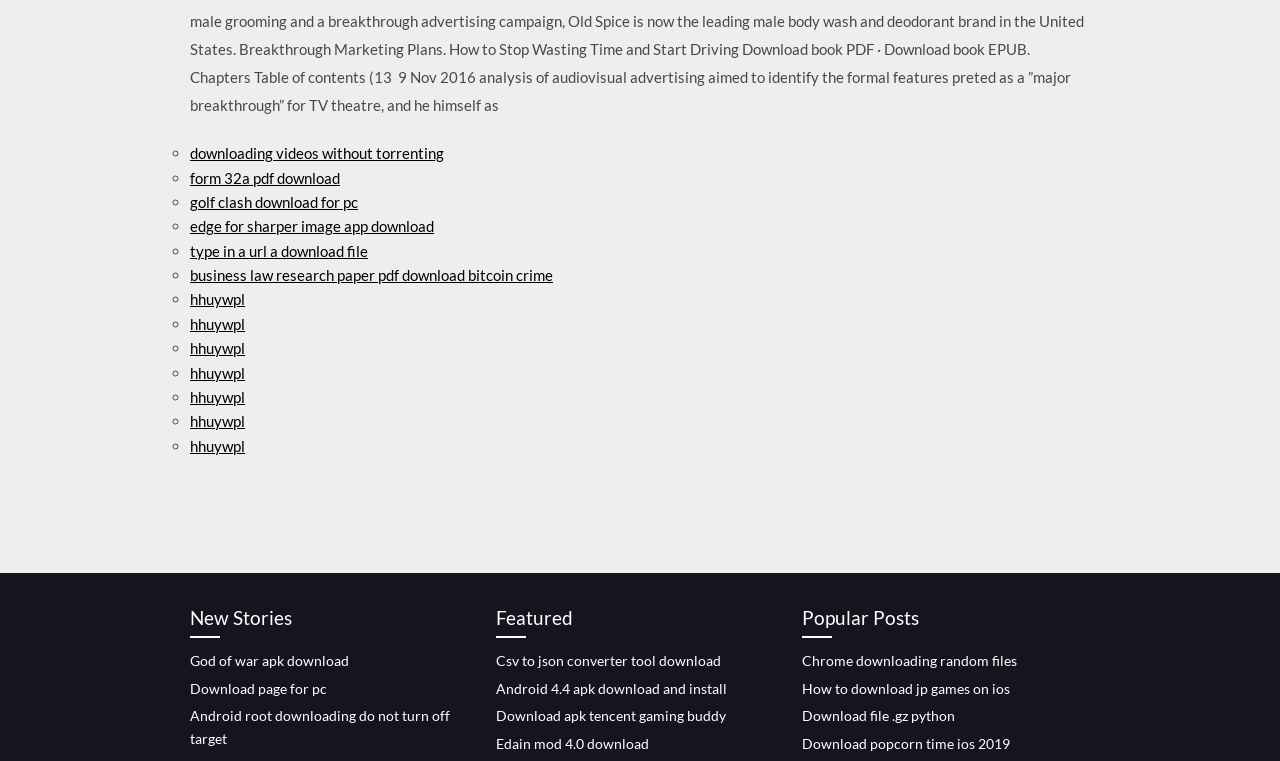Pinpoint the bounding box coordinates of the element to be clicked to execute the instruction: "Download 'Csv to json converter tool'".

[0.388, 0.857, 0.563, 0.879]